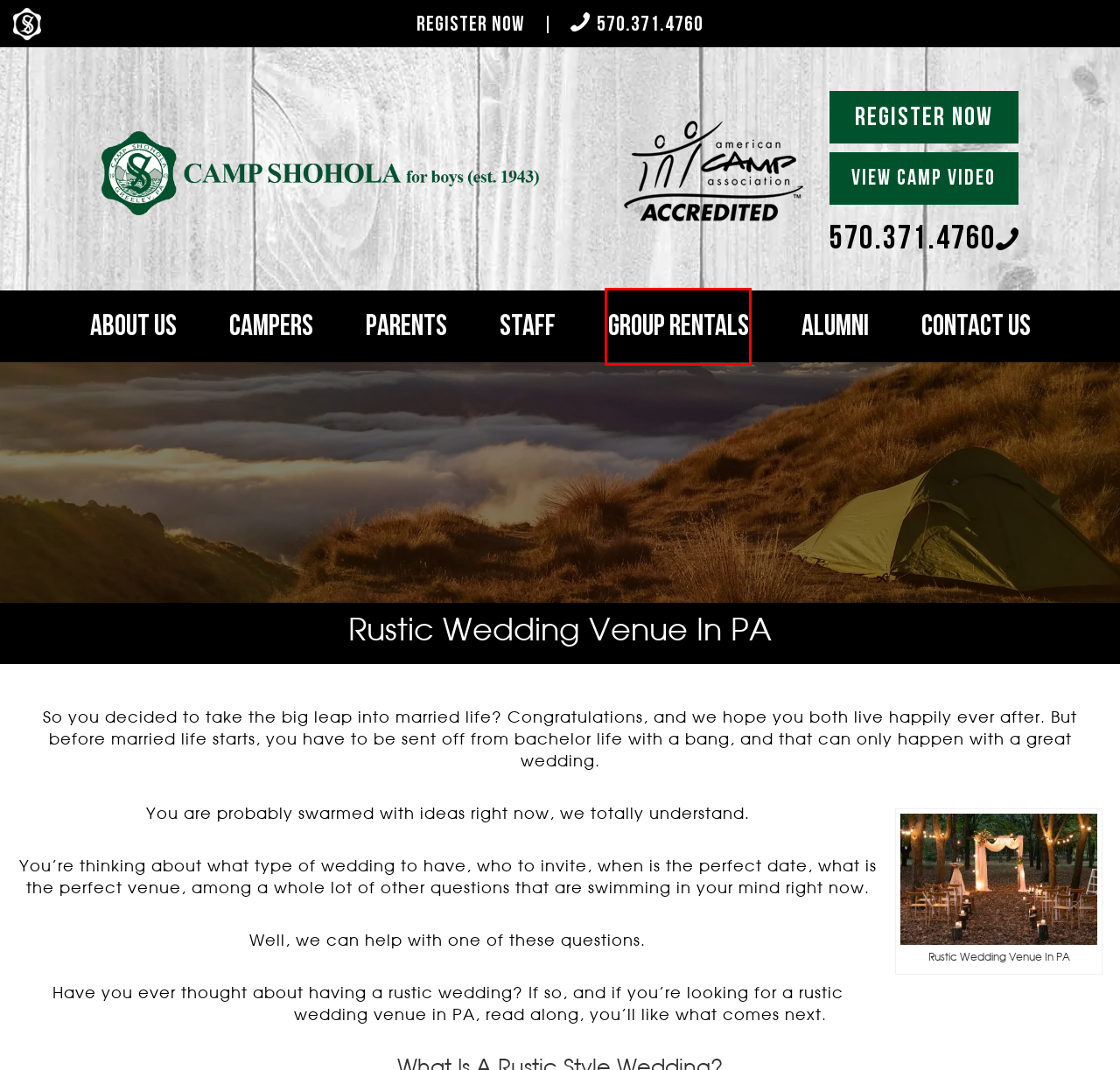Examine the screenshot of the webpage, which includes a red bounding box around an element. Choose the best matching webpage description for the page that will be displayed after clicking the element inside the red bounding box. Here are the candidates:
A. Contact Camp Shohola - A Boys Summer Camp in Pennsylvania
B. wedding venue - Camp Shohola
C. Summer Camp Scholarship Fund | Boys Camp | PA
D. Boys Summer Camp | Residential | PA
E. History of Camp Shohola | Boys Summer Sleepaway Camp
F. Camper Information | Summer Camp in Pennsylvania for Boys 7-15
G. Group Camp Rental | Family Camp | Camp Shohola | PA
H. Summer Camp Jobs | Summer Camp Employement | Pennsylvania

G